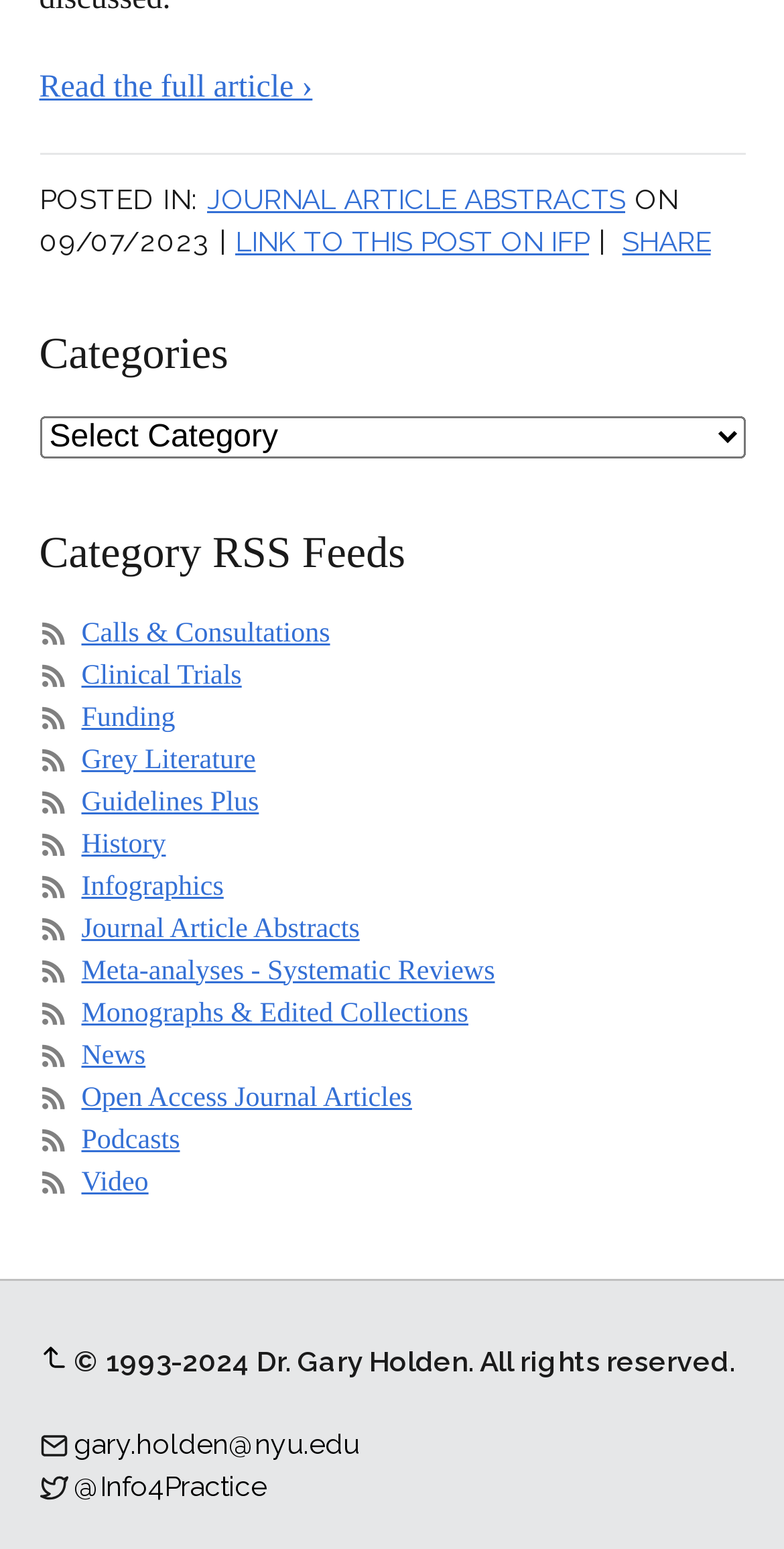Locate the bounding box of the UI element described by: "Monographs & Edited Collections" in the given webpage screenshot.

[0.104, 0.645, 0.597, 0.664]